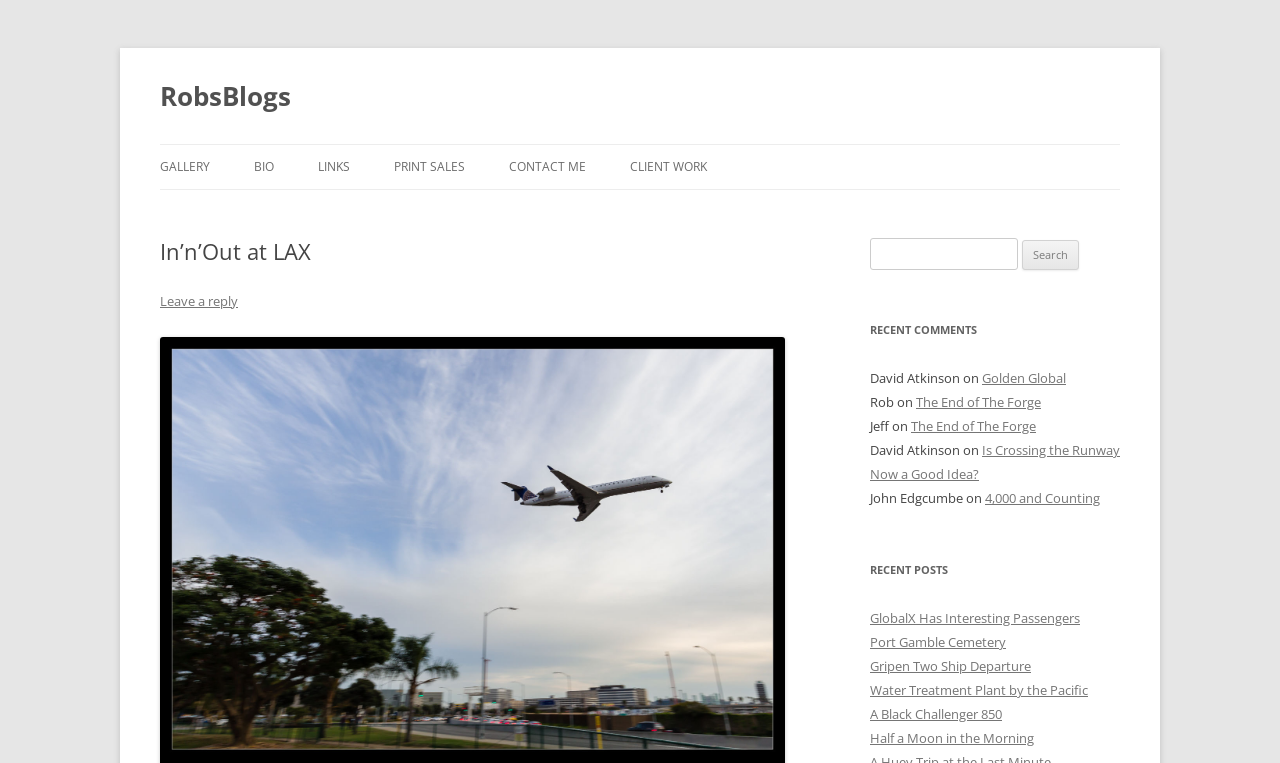What is the name of the blogger?
Please analyze the image and answer the question with as much detail as possible.

I inferred this answer by looking at the header section of the webpage, where I found a link with the text 'RobsBlogs'. This suggests that the blogger's name is Rob.